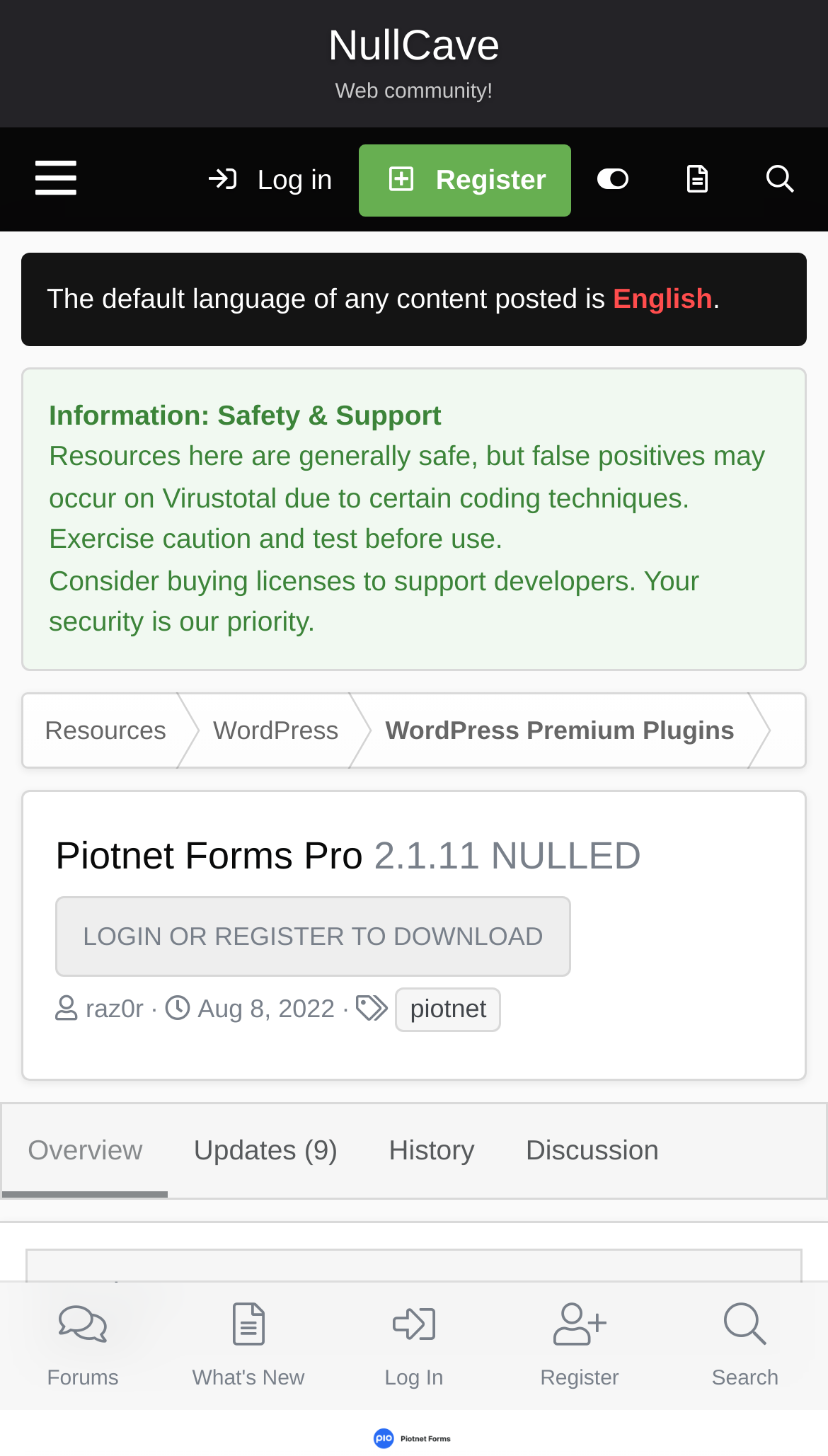What is the name of the plugin?
Look at the image and answer the question with a single word or phrase.

Piotnet Forms Pro